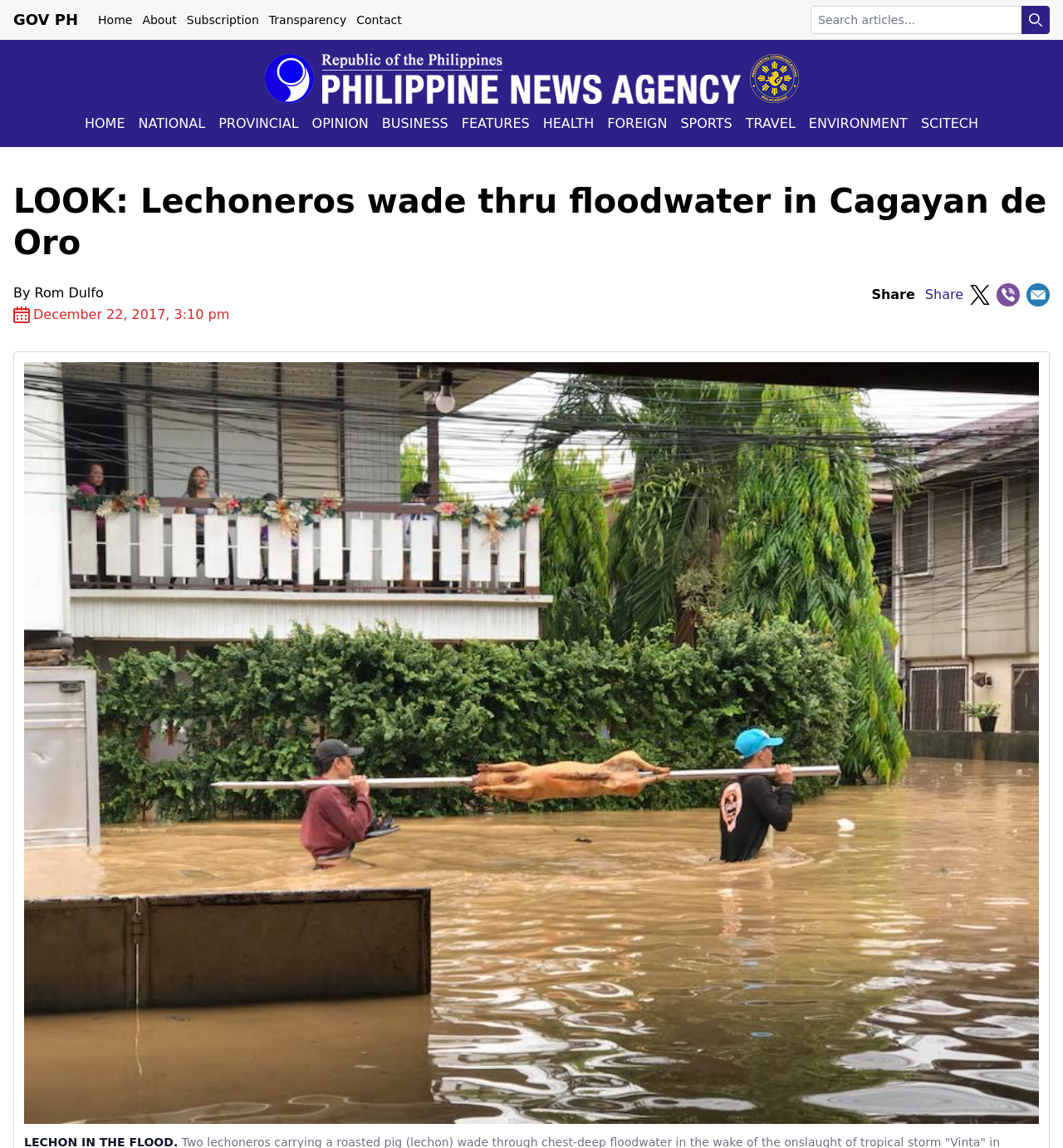Determine the bounding box coordinates of the target area to click to execute the following instruction: "Click the 'Home' link."

[0.086, 0.01, 0.128, 0.025]